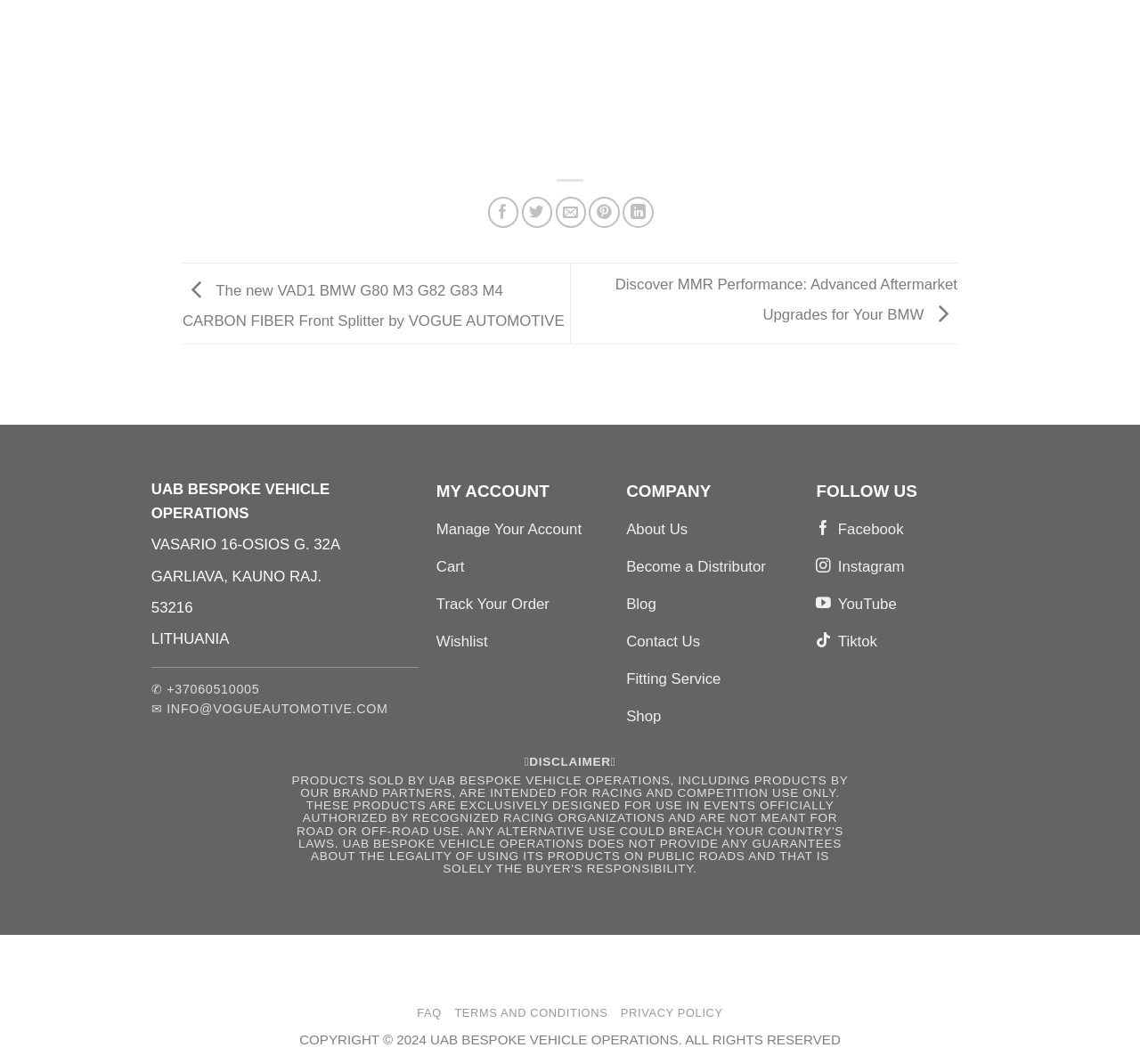Find the bounding box coordinates of the clickable area required to complete the following action: "Share on Facebook".

[0.428, 0.185, 0.455, 0.214]